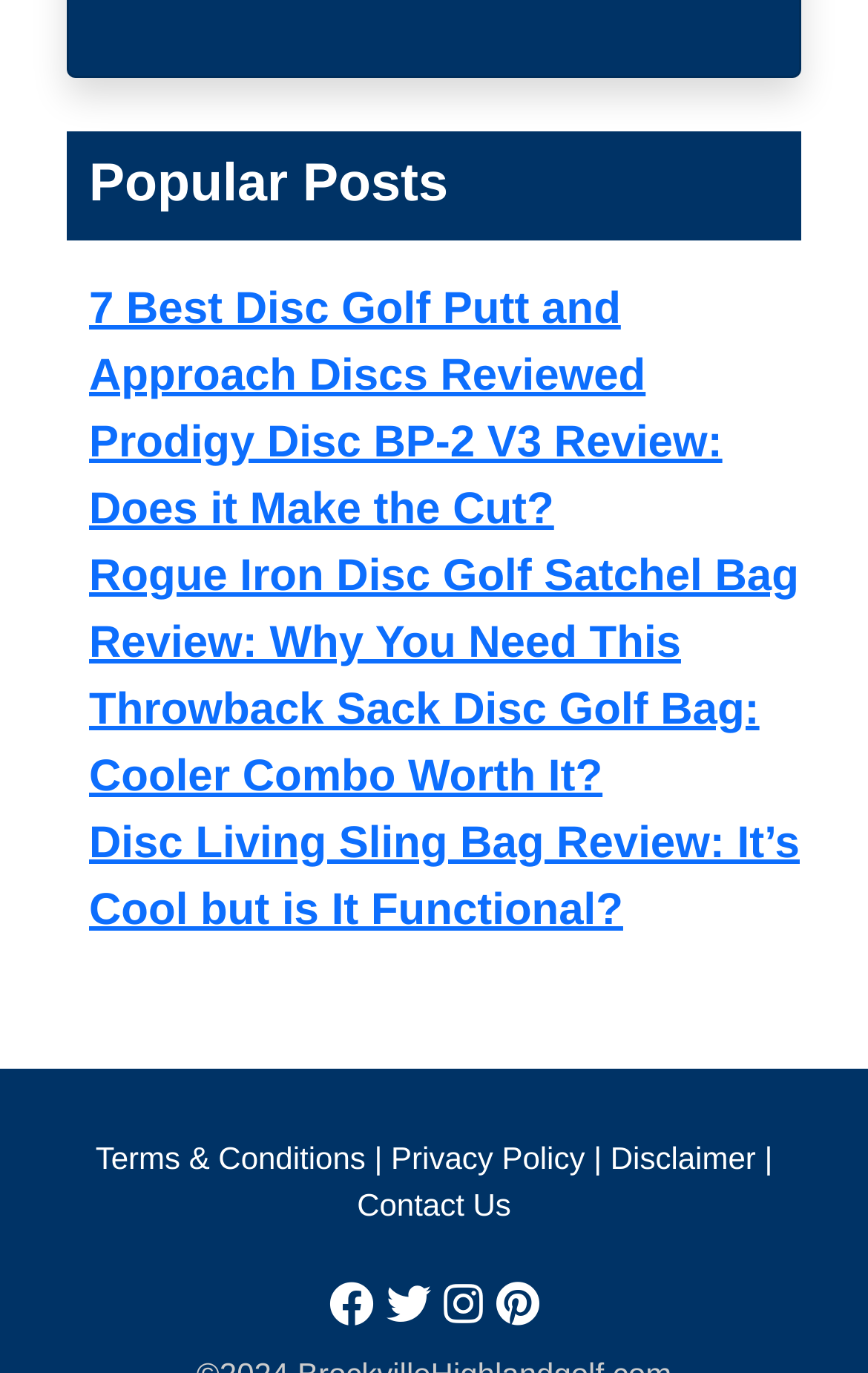Identify the bounding box coordinates of the clickable section necessary to follow the following instruction: "view popular posts". The coordinates should be presented as four float numbers from 0 to 1, i.e., [left, top, right, bottom].

[0.077, 0.096, 0.923, 0.175]